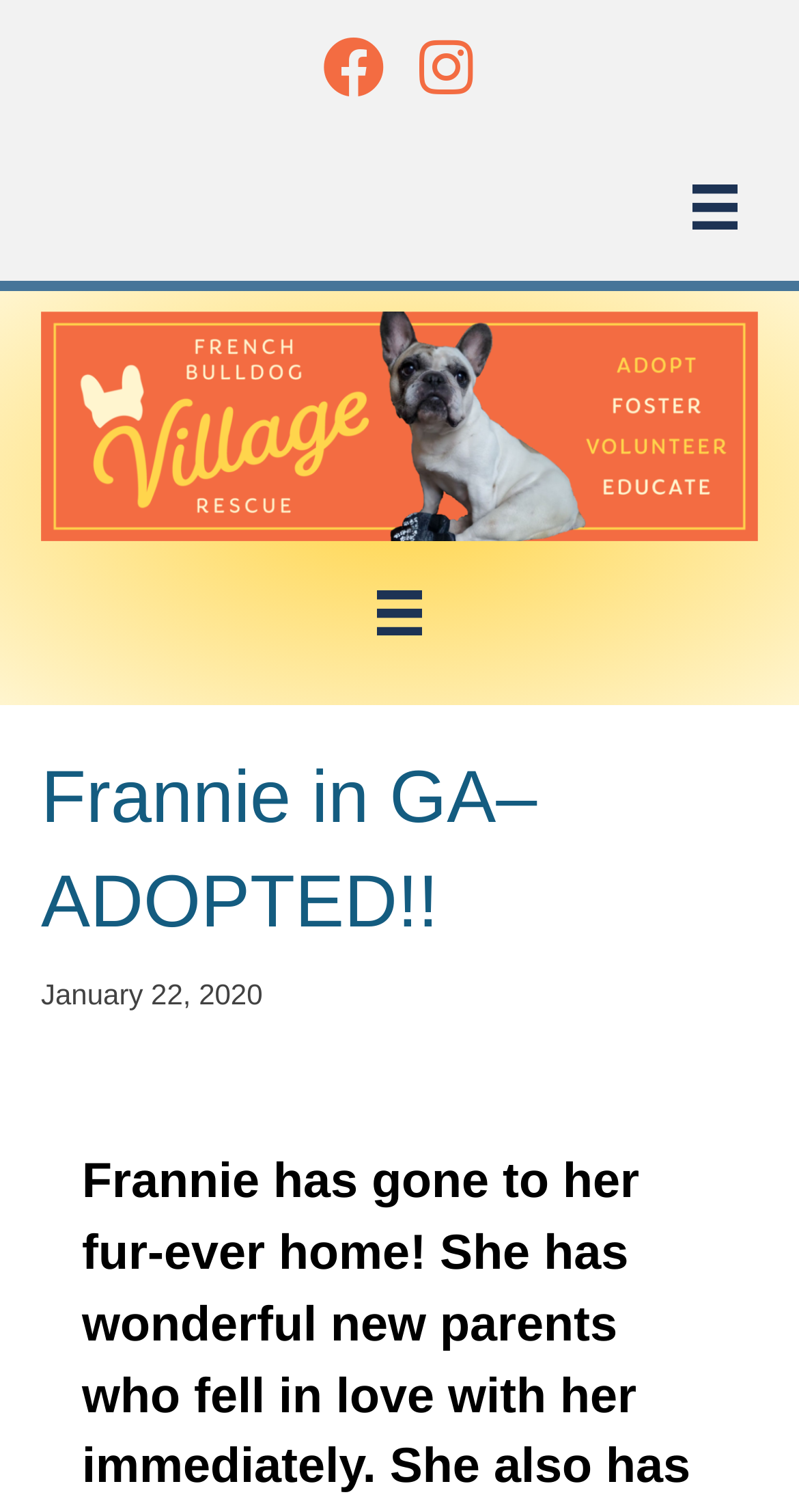Please determine the headline of the webpage and provide its content.

Frannie in GA– ADOPTED!!